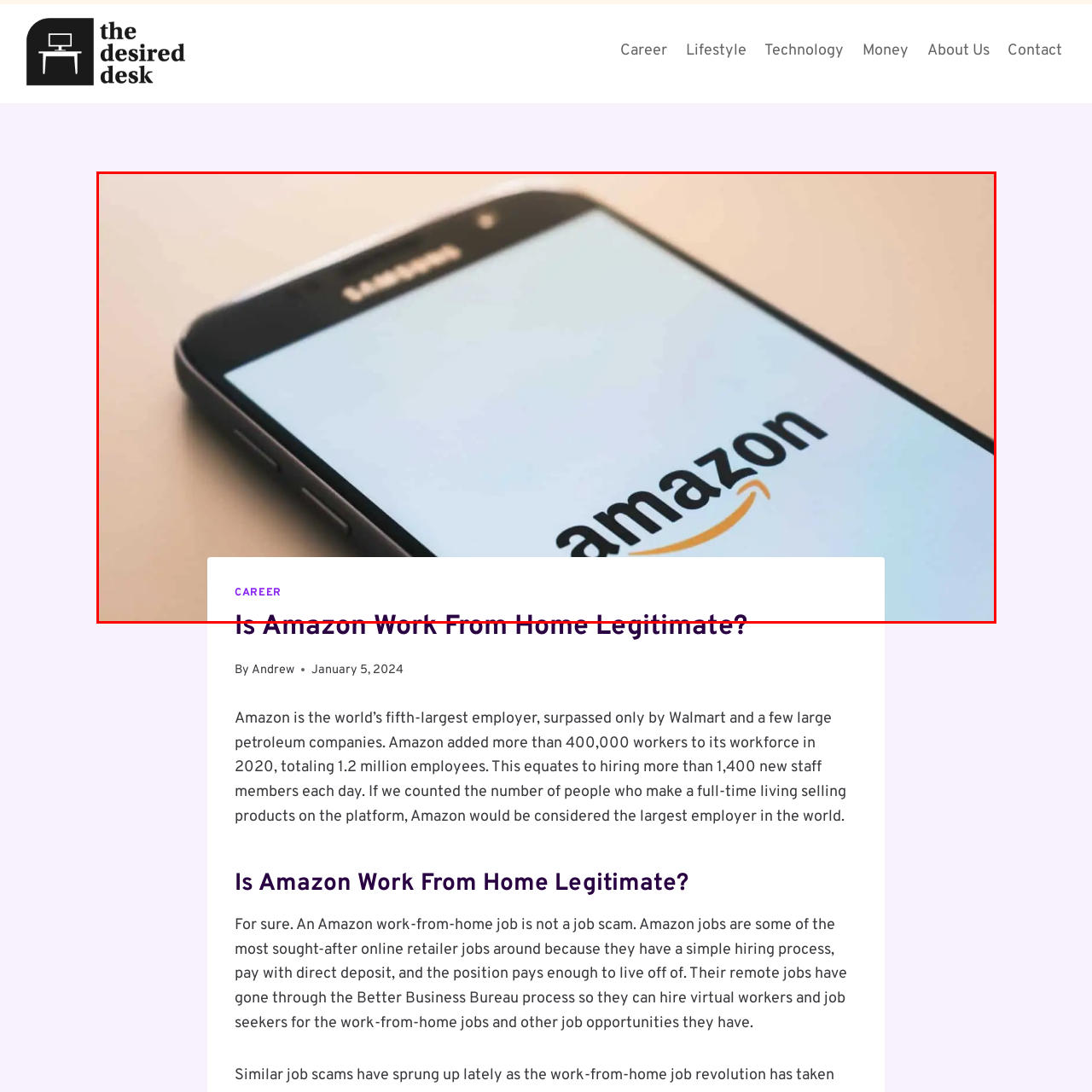Direct your attention to the image contained by the red frame and provide a detailed response to the following question, utilizing the visual data from the image:
What is the title of the article?

Beneath the image, the article's title is displayed, which is 'Is Amazon Work From Home Legitimate?', indicating that the article discusses the legitimacy of Amazon's remote work opportunities.